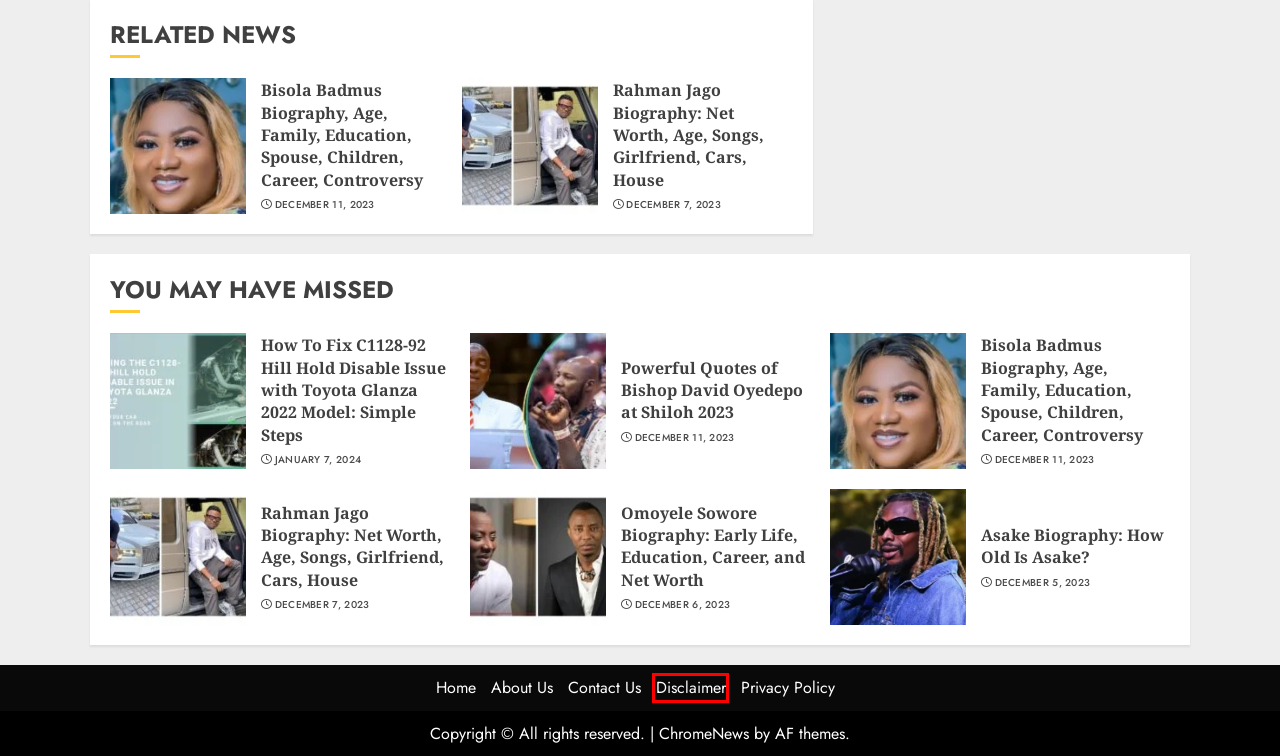You’re provided with a screenshot of a webpage that has a red bounding box around an element. Choose the best matching webpage description for the new page after clicking the element in the red box. The options are:
A. Privacy Policy - Valid Gist
B. How To Fix C1128-92 Hill Hold Disable Issue With Toyota Glanza 2022 Model: Simple Steps - Valid Gist
C. How To Guides - Valid Gist
D. About Us - Valid Gist
E. Bisola Badmus Biography, Age, Family, Education, Spouse, Children, Career, Controversy - Valid Gist
F. Contact Us - Valid Gist
G. Disclaimer - Valid Gist
H. Mercy Aigbe Explains The Meaning Of Her Muslim Name Following Conflicting Opinions - Valid Gist

G